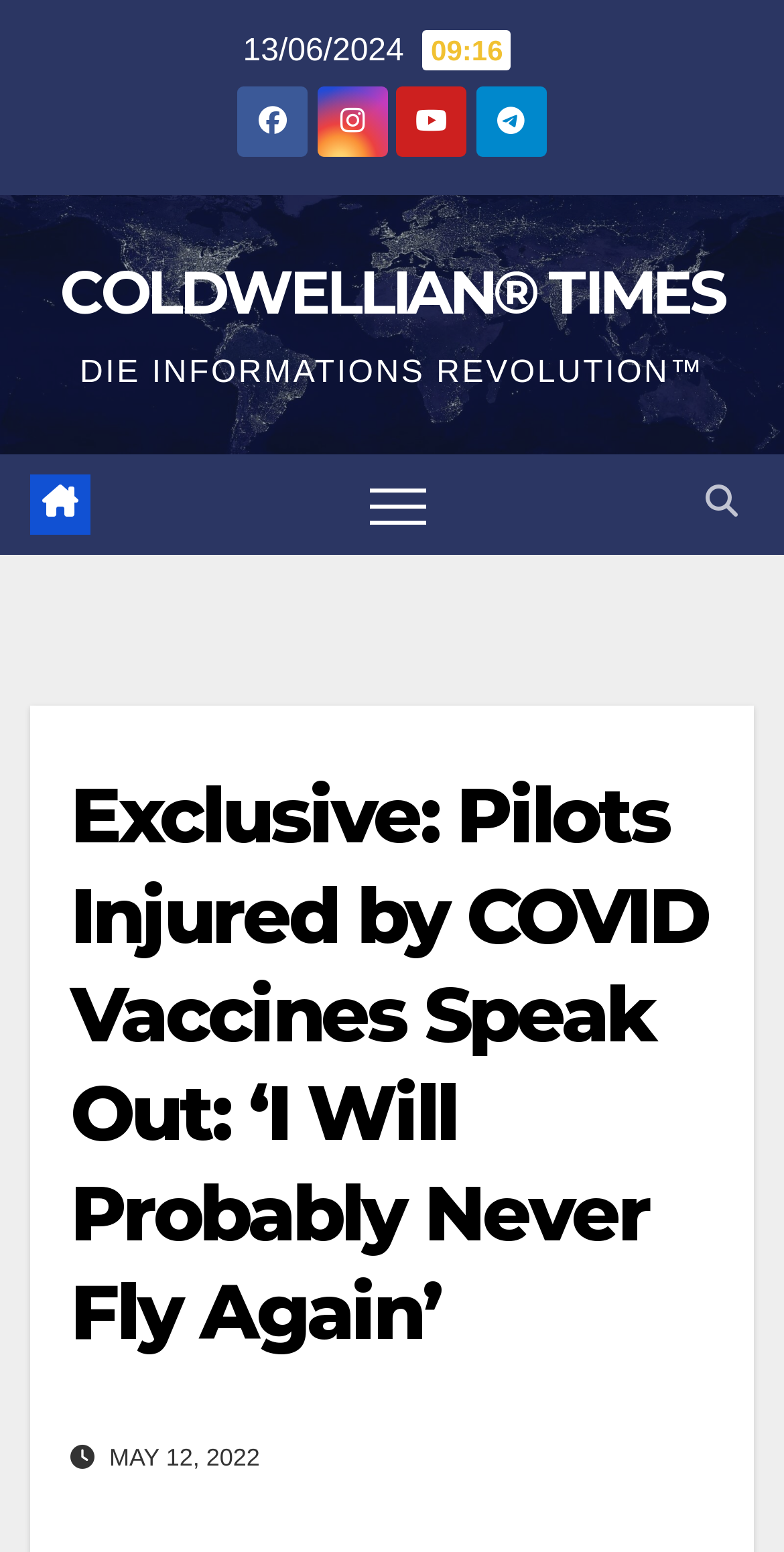Provide a brief response in the form of a single word or phrase:
What is the slogan of the website?

DIE INFORMATIONS REVOLUTION